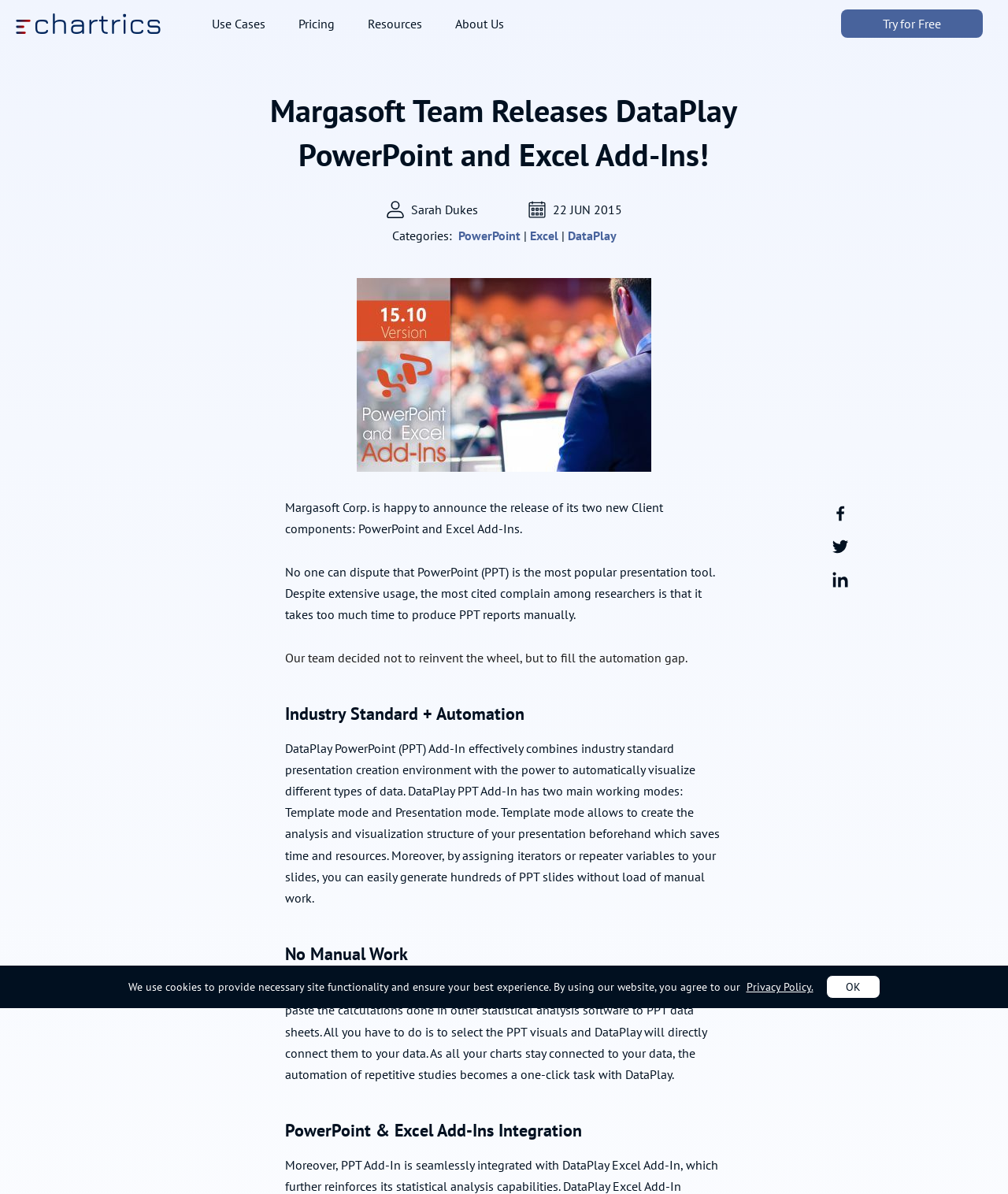What is the company releasing?
Look at the screenshot and provide an in-depth answer.

The company, Margasoft, is releasing two new client components, which are PowerPoint and Excel Add-Ins, as stated in the main heading and the paragraph below it.